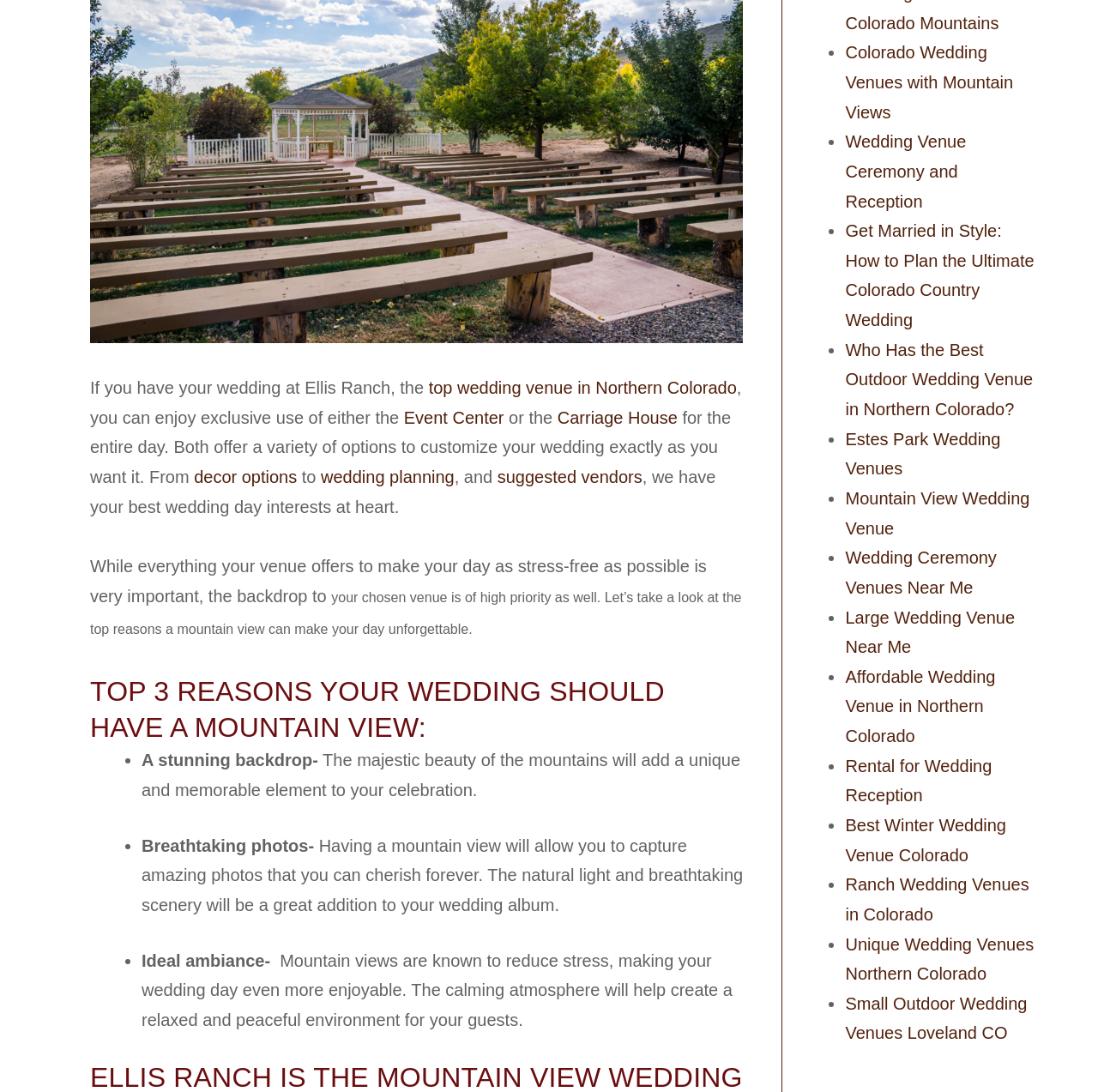Locate the bounding box coordinates of the element that should be clicked to execute the following instruction: "Read about breathtaking photos with a mountain view".

[0.129, 0.766, 0.29, 0.783]